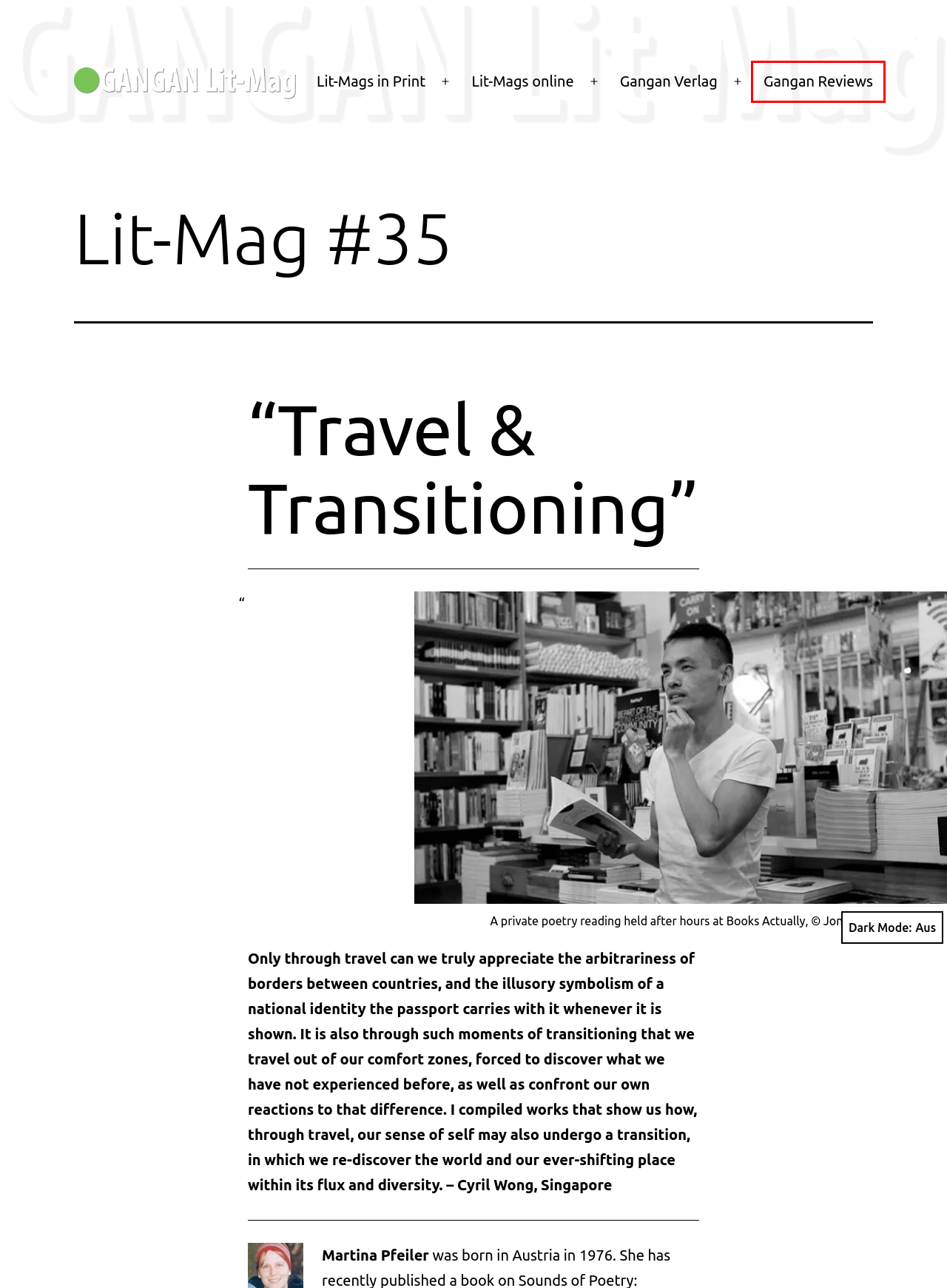You are looking at a webpage screenshot with a red bounding box around an element. Pick the description that best matches the new webpage after interacting with the element in the red bounding box. The possible descriptions are:
A. Blog-Werkzeug, Publishing-Plattform und CMS – WordPress.org Deutsch
B. Gangan Book Reviews – Besprechungen neuer Bücher seit 2001
C. #1 – #50 online – GANGAN Lit-Mag 1996 – 2019
D. 1984 bis 2022
E. Lit-Mags in Print – GANGAN Lit-Mag 1996 – 2019
F. GANGAN Lit-Mag 1996 – 2019 – Herausgegeben von Gerald Ganglbauer
G. Brett Dionysius – GANGAN Lit-Mag 1996 – 2019
H. Leigh Stein – GANGAN Lit-Mag 1996 – 2019

B